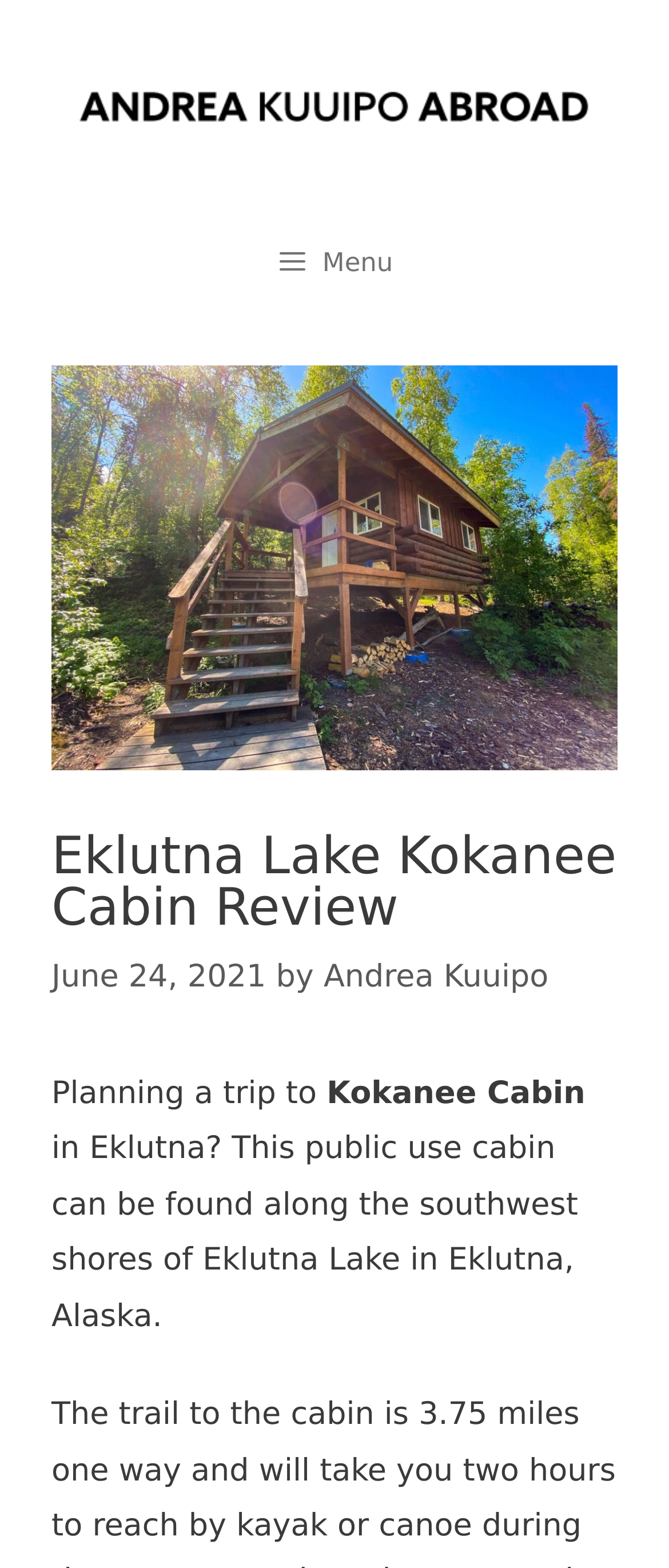From the image, can you give a detailed response to the question below:
Where is Kokanee Cabin located?

Based on the webpage content, it is mentioned that 'Kokanee Cabin can be found along the southwest shores of Eklutna Lake in Eklutna, Alaska.' This information is provided in the paragraph that describes the cabin's location.